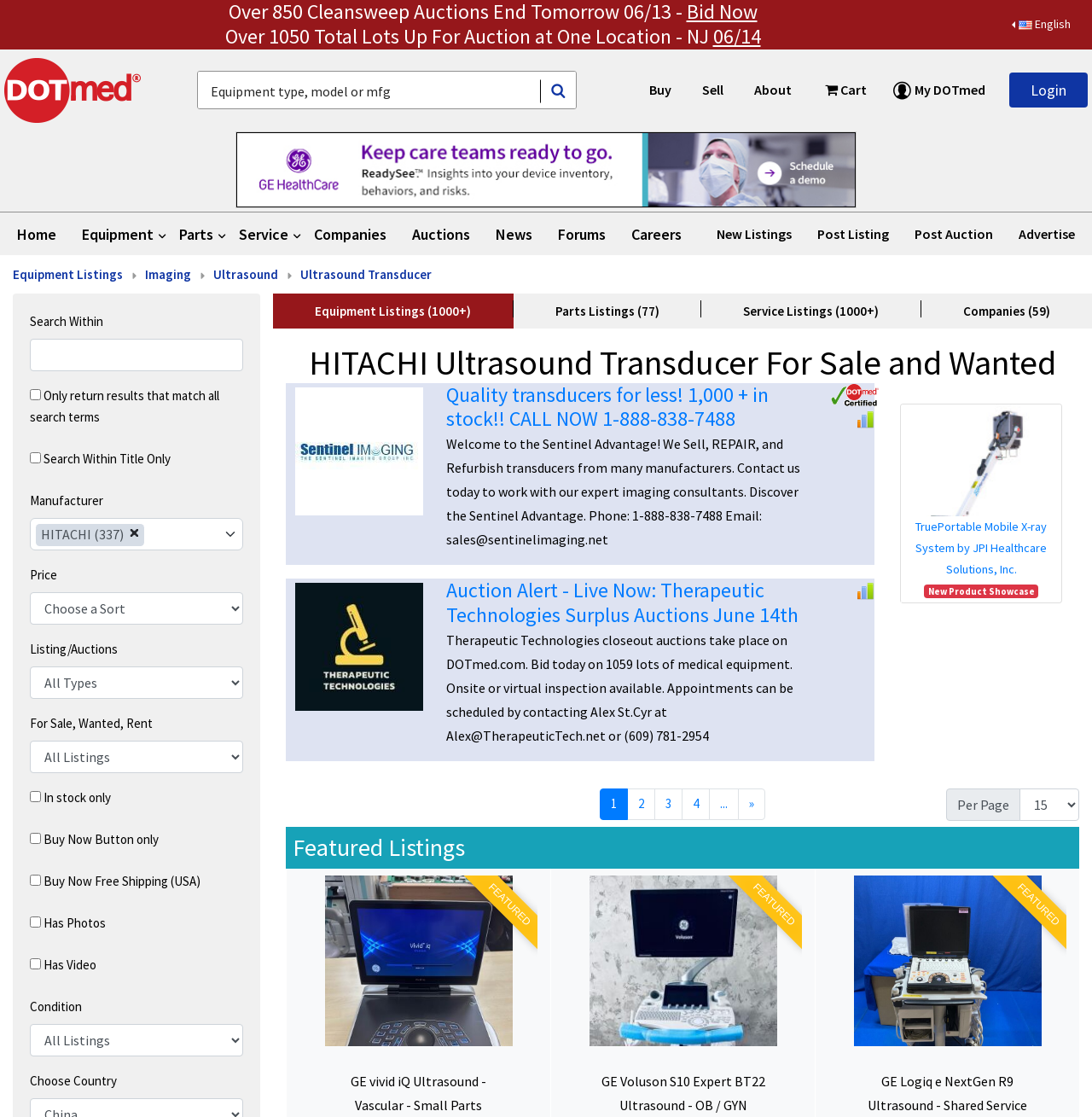Locate the bounding box coordinates of the element that should be clicked to execute the following instruction: "Select English language".

[0.92, 0.01, 0.988, 0.034]